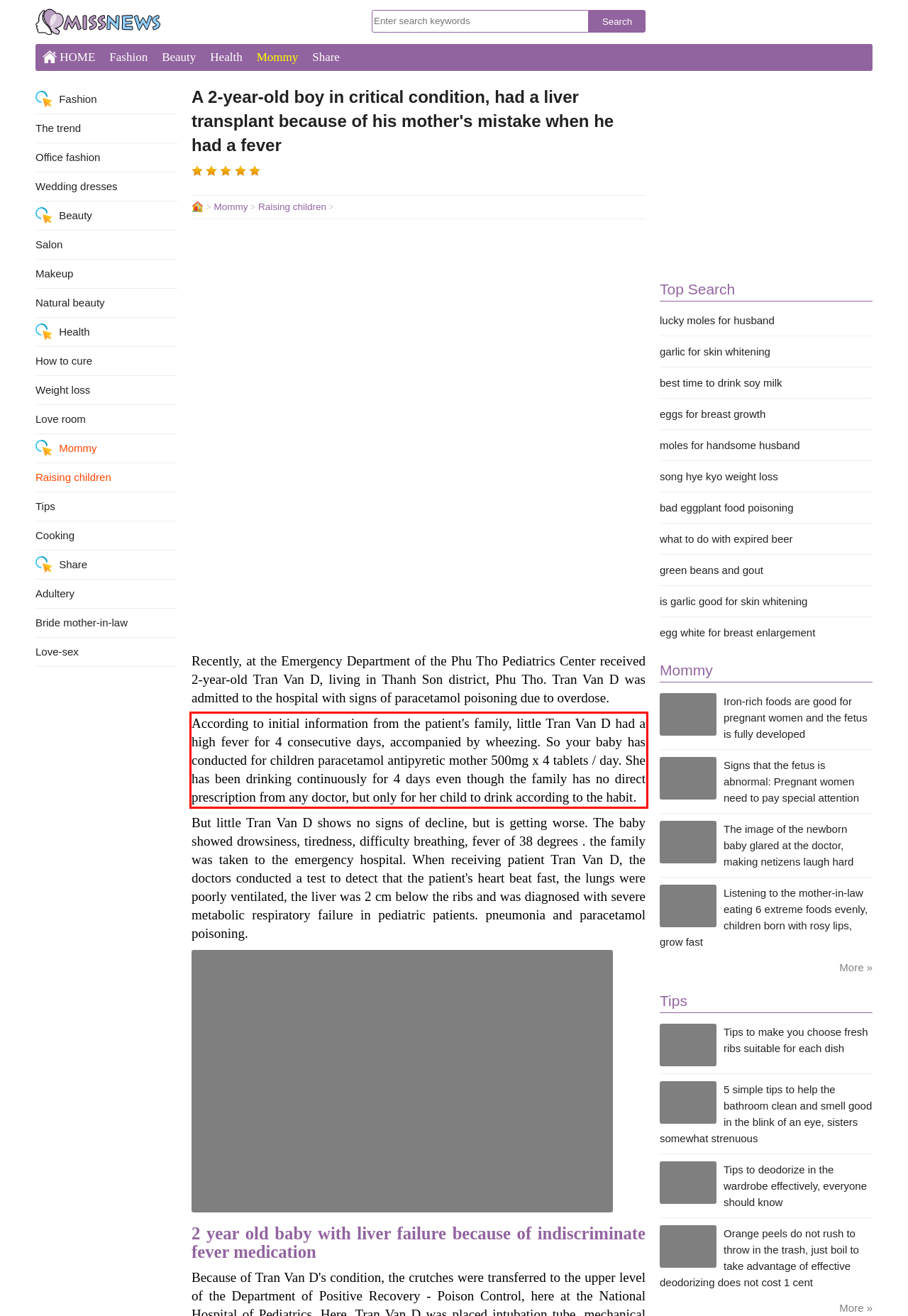Please identify and extract the text from the UI element that is surrounded by a red bounding box in the provided webpage screenshot.

According to initial information from the patient's family, little Tran Van D had a high fever for 4 consecutive days, accompanied by wheezing. So your baby has conducted for children paracetamol antipyretic mother 500mg x 4 tablets / day. She has been drinking continuously for 4 days even though the family has no direct prescription from any doctor, but only for her child to drink according to the habit.